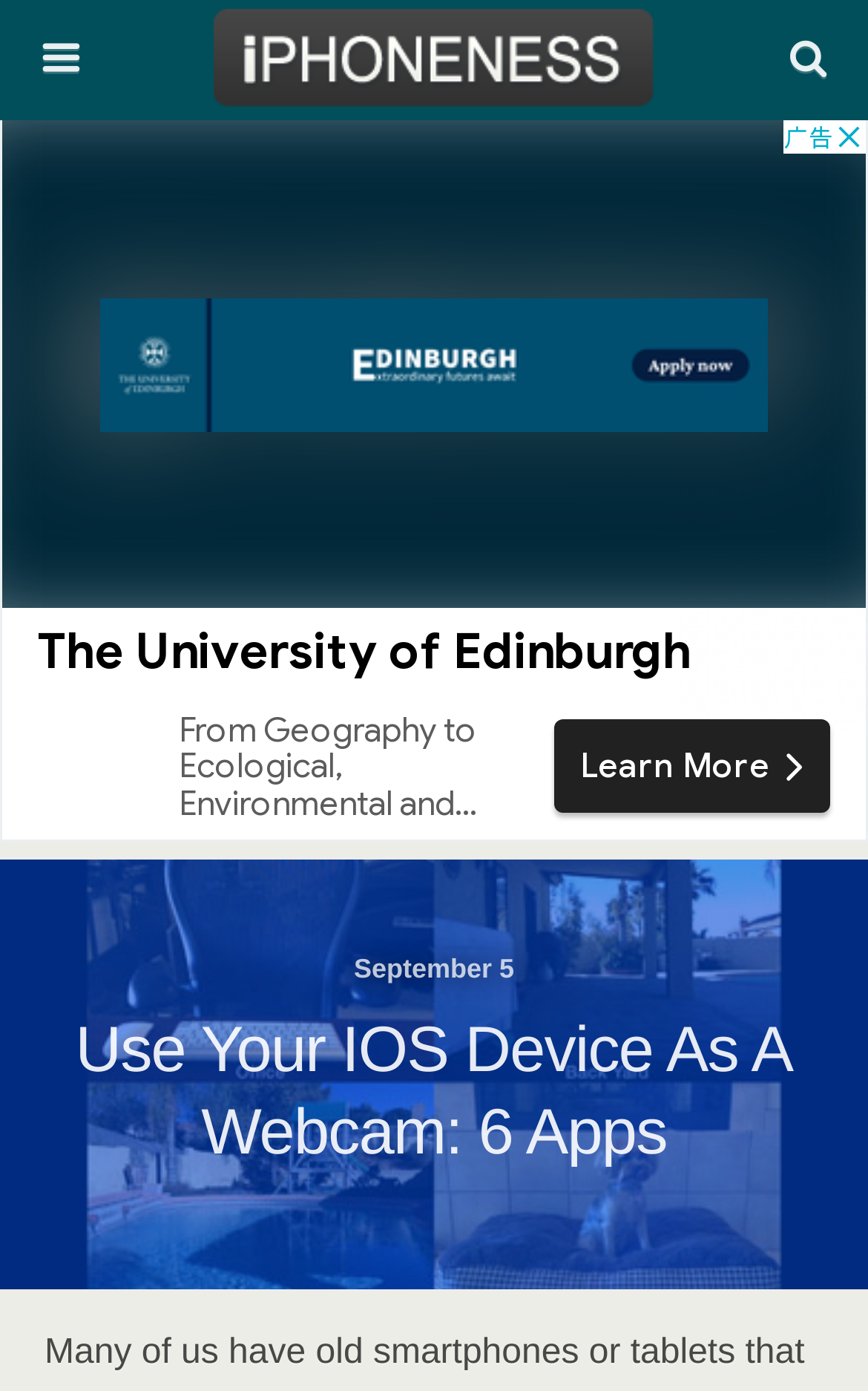Locate and provide the bounding box coordinates for the HTML element that matches this description: "name="s" placeholder="Search this website…"".

[0.053, 0.094, 0.756, 0.133]